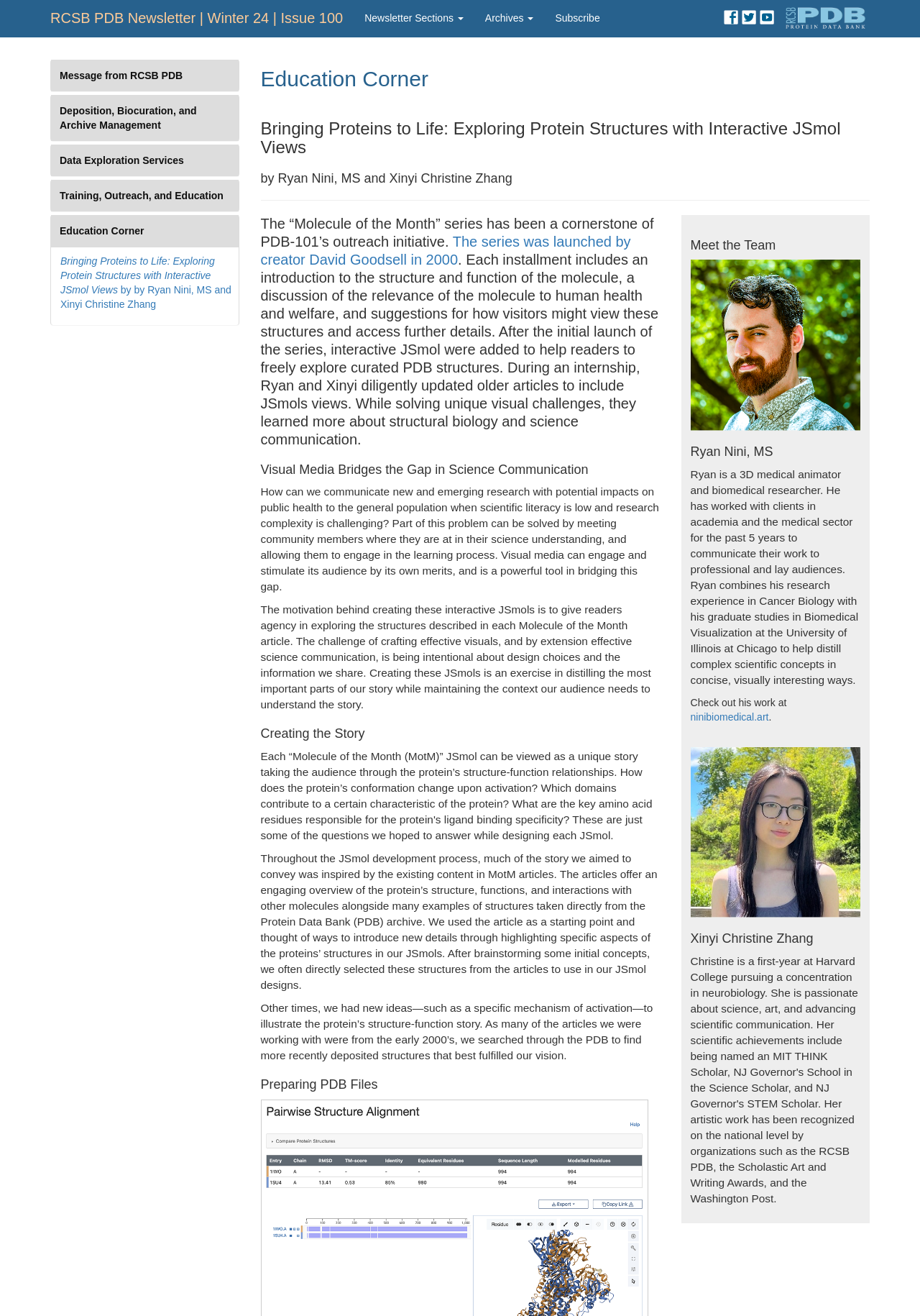Locate the bounding box coordinates of the area you need to click to fulfill this instruction: 'Learn more about the Molecule of the Month series'. The coordinates must be in the form of four float numbers ranging from 0 to 1: [left, top, right, bottom].

[0.283, 0.177, 0.686, 0.203]